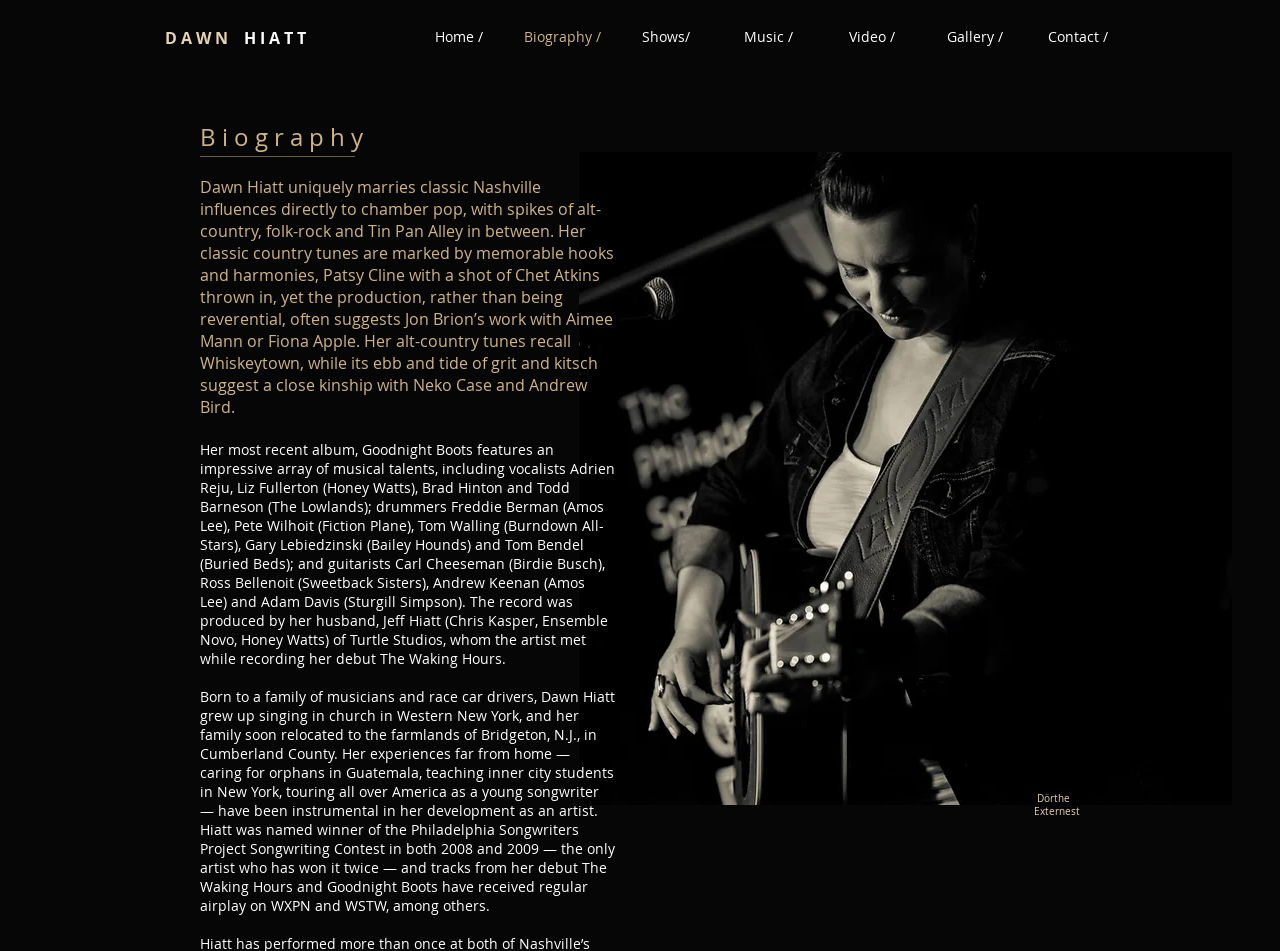Explain the webpage in detail.

The webpage is a biography page for Dawn Hiatt, a musician. At the top, there is a navigation menu with links to different sections of the website, including Home, Biography, Shows, Music, Video, Gallery, and Contact. 

Below the navigation menu, there is a large heading with Dawn Hiatt's name. Underneath her name, there is a heading that reads "Biography". 

To the right of the biography heading, there is a large image that takes up most of the width of the page. The image is likely a photo of Dawn Hiatt.

Below the image, there is a block of text that describes Dawn Hiatt's music style, comparing it to other artists such as Patsy Cline, Chet Atkins, Jon Brion, Aimee Mann, and Fiona Apple. 

Following this text, there is another heading, although it appears to be empty. 

The next block of text describes Dawn Hiatt's most recent album, Goodnight Boots, and lists the various musicians who contributed to the album. 

After this, there is another block of text that describes Dawn Hiatt's background, including her family, her experiences growing up, and her accomplishments as a songwriter. 

At the very bottom of the page, there is a small text that reads "Dörthe Externest", which may be a credit or acknowledgement for someone involved in the webpage or Dawn Hiatt's music.